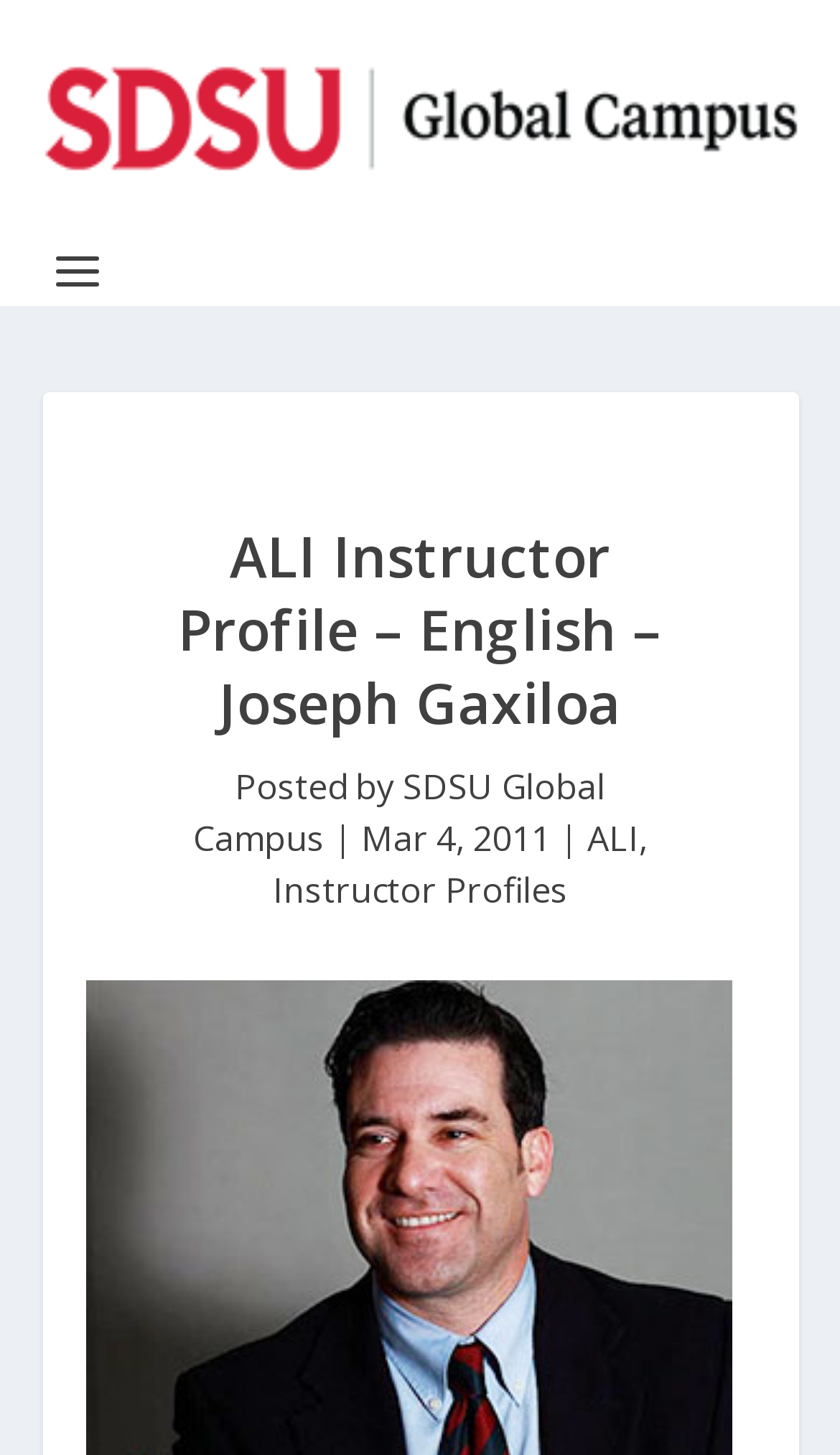What is the category of the post?
Based on the image content, provide your answer in one word or a short phrase.

Instructor Profiles